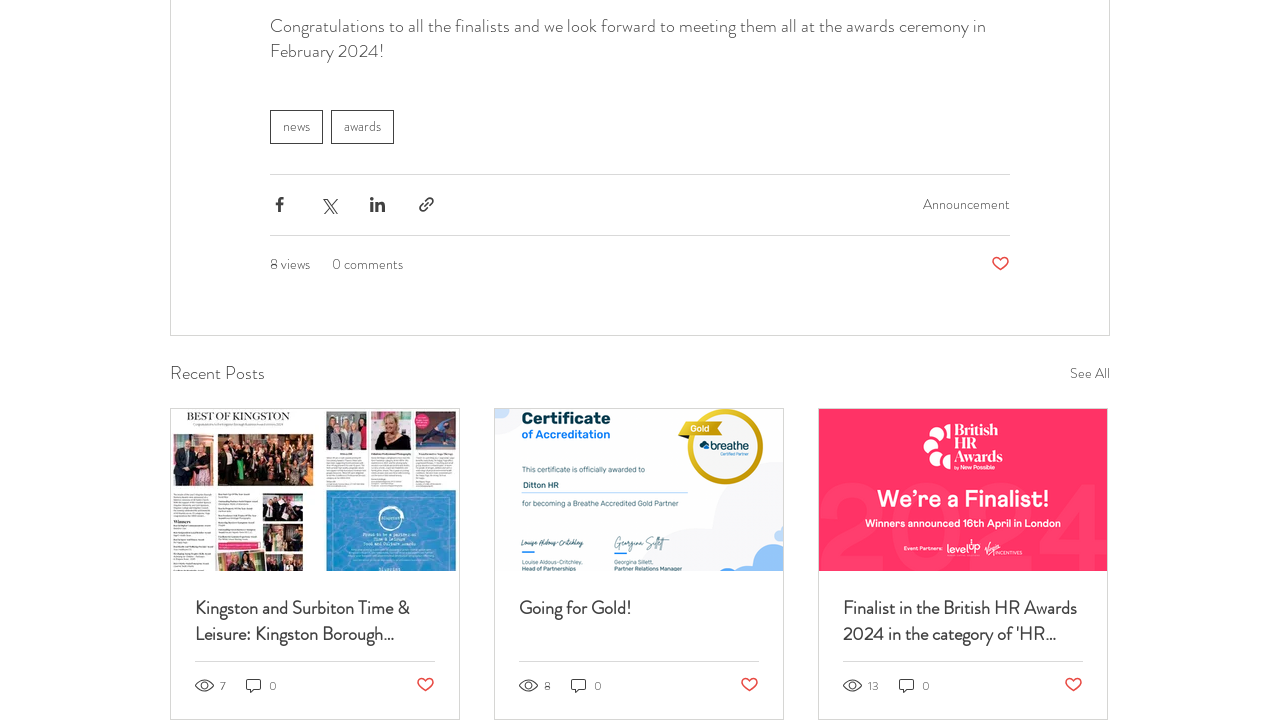Please determine the bounding box of the UI element that matches this description: parent_node: Going for Gold!. The coordinates should be given as (top-left x, top-left y, bottom-right x, bottom-right y), with all values between 0 and 1.

[0.387, 0.566, 0.612, 0.79]